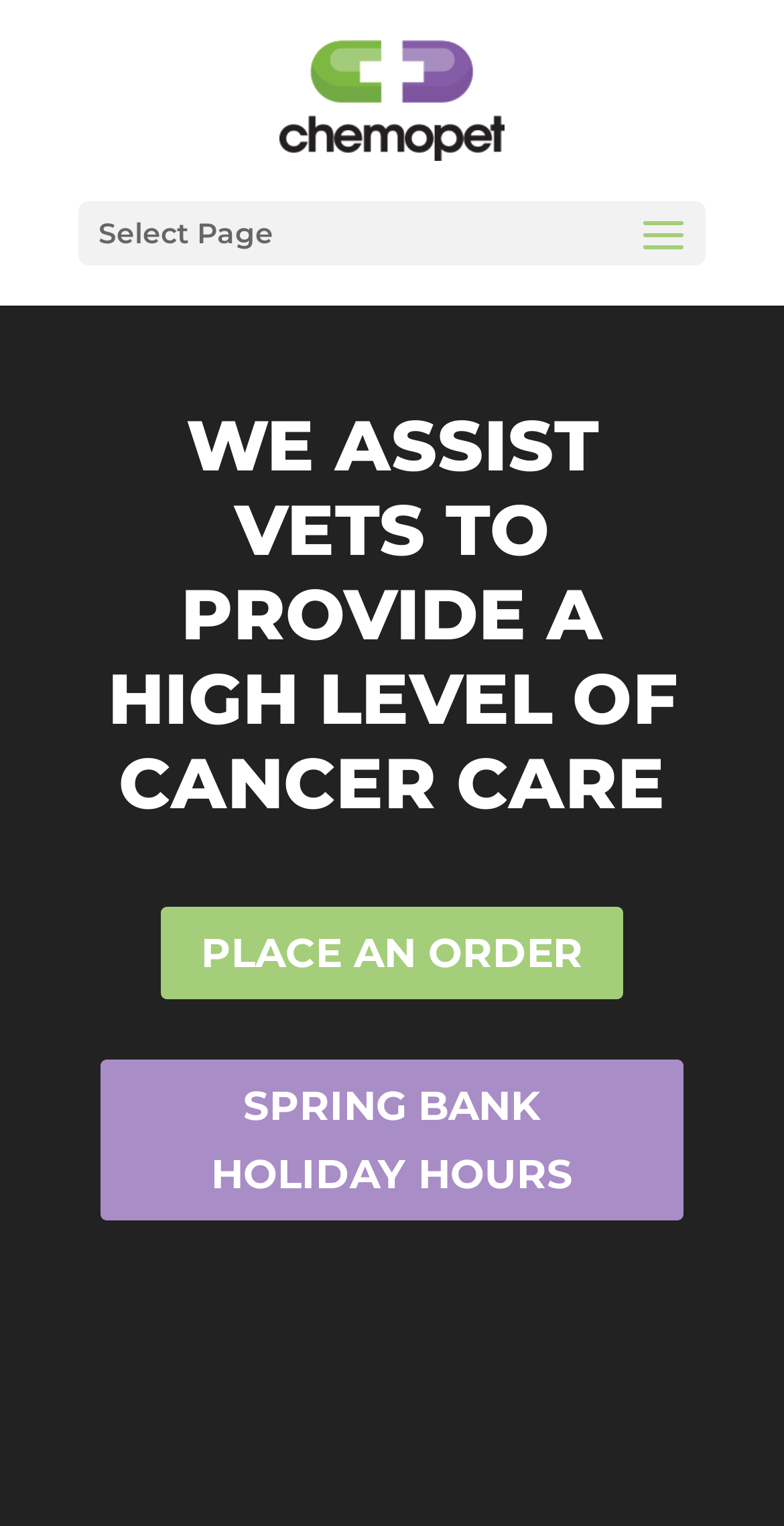Bounding box coordinates are specified in the format (top-left x, top-left y, bottom-right x, bottom-right y). All values are floating point numbers bounded between 0 and 1. Please provide the bounding box coordinate of the region this sentence describes: Place An Order

[0.205, 0.594, 0.795, 0.655]